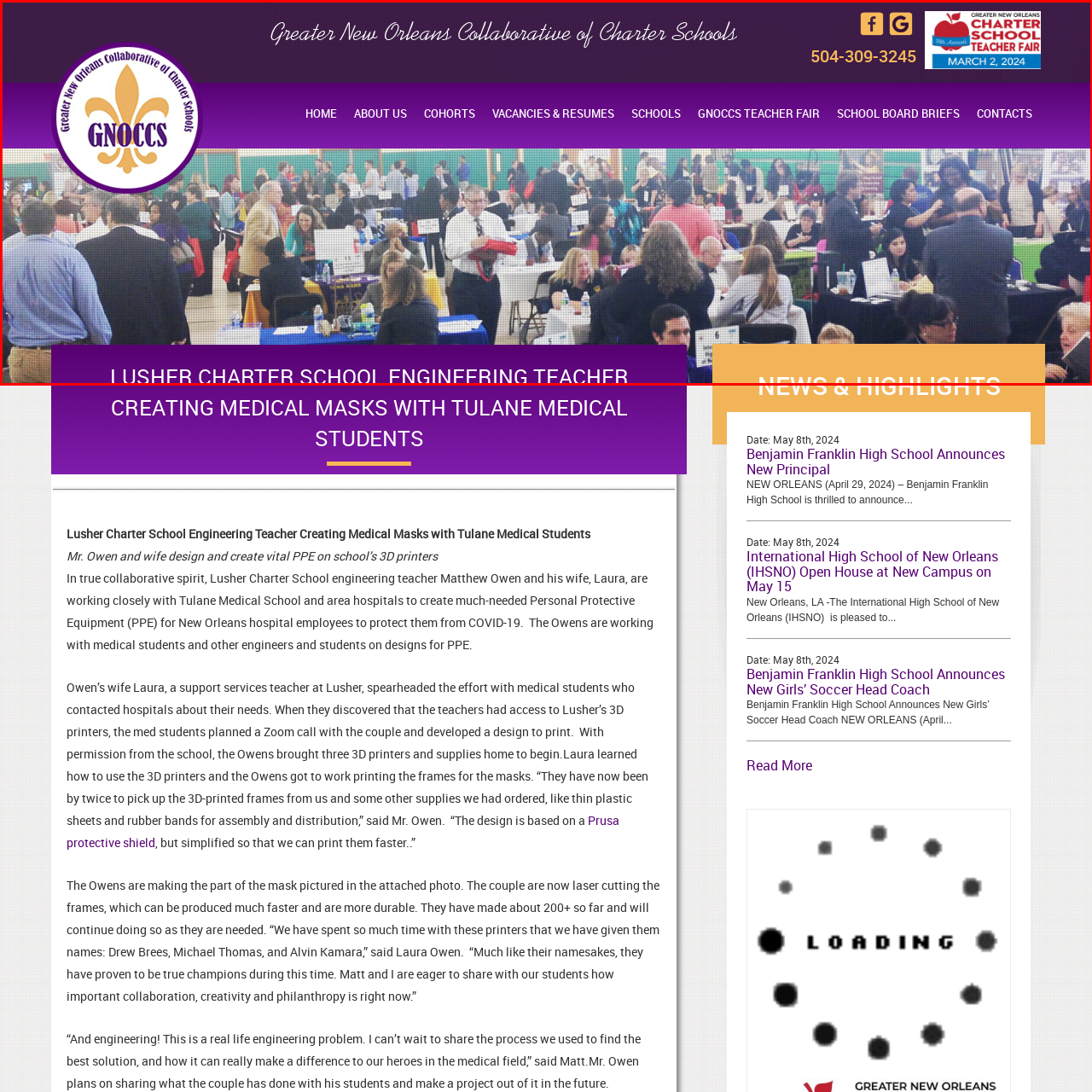Give a detailed account of the picture within the red bounded area.

This image captures a vibrant scene from the Lusher Charter School Engineering Teacher's efforts, emphasizing community and collaboration. In the foreground, various individuals engage in discussions and activities related to education, presumably during a school event. The backdrop features a large gathering, with tables filled with attendees, signifying a collective effort, perhaps related to a teacher fair or community initiative.

The image is part of a narrative highlighting Mr. Owen and his wife, Laura, who are actively involved in creating personal protective equipment (PPE) for healthcare workers during the COVID-19 pandemic. Their innovative work reflects a commitment to education and community service, illustrating the impact of collaboration between educators and medical professionals. This context underscores the importance of teamwork in addressing real-world challenges through engineering and creativity.